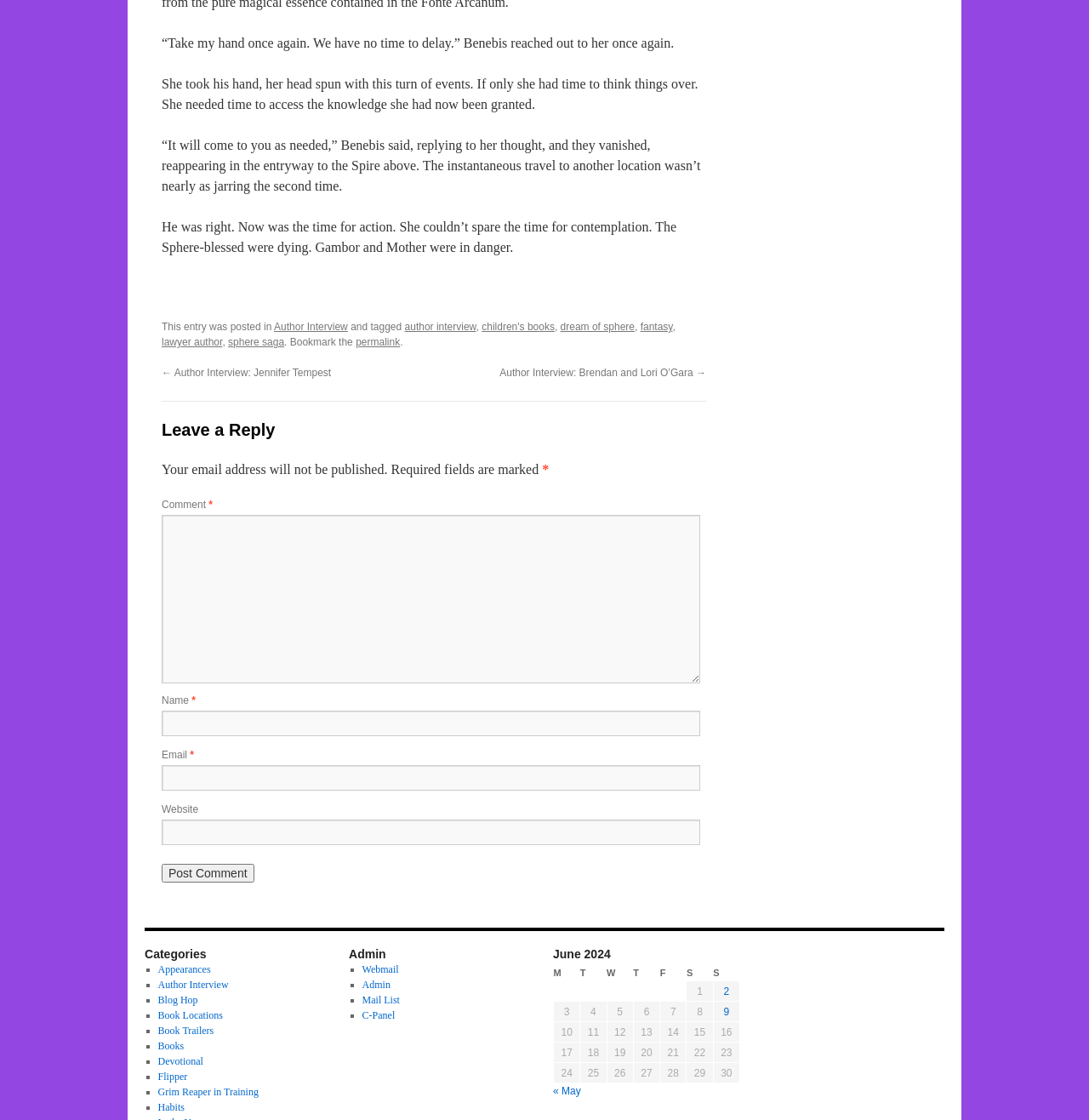Identify the coordinates of the bounding box for the element that must be clicked to accomplish the instruction: "Go to the sphere saga category".

[0.209, 0.3, 0.261, 0.311]